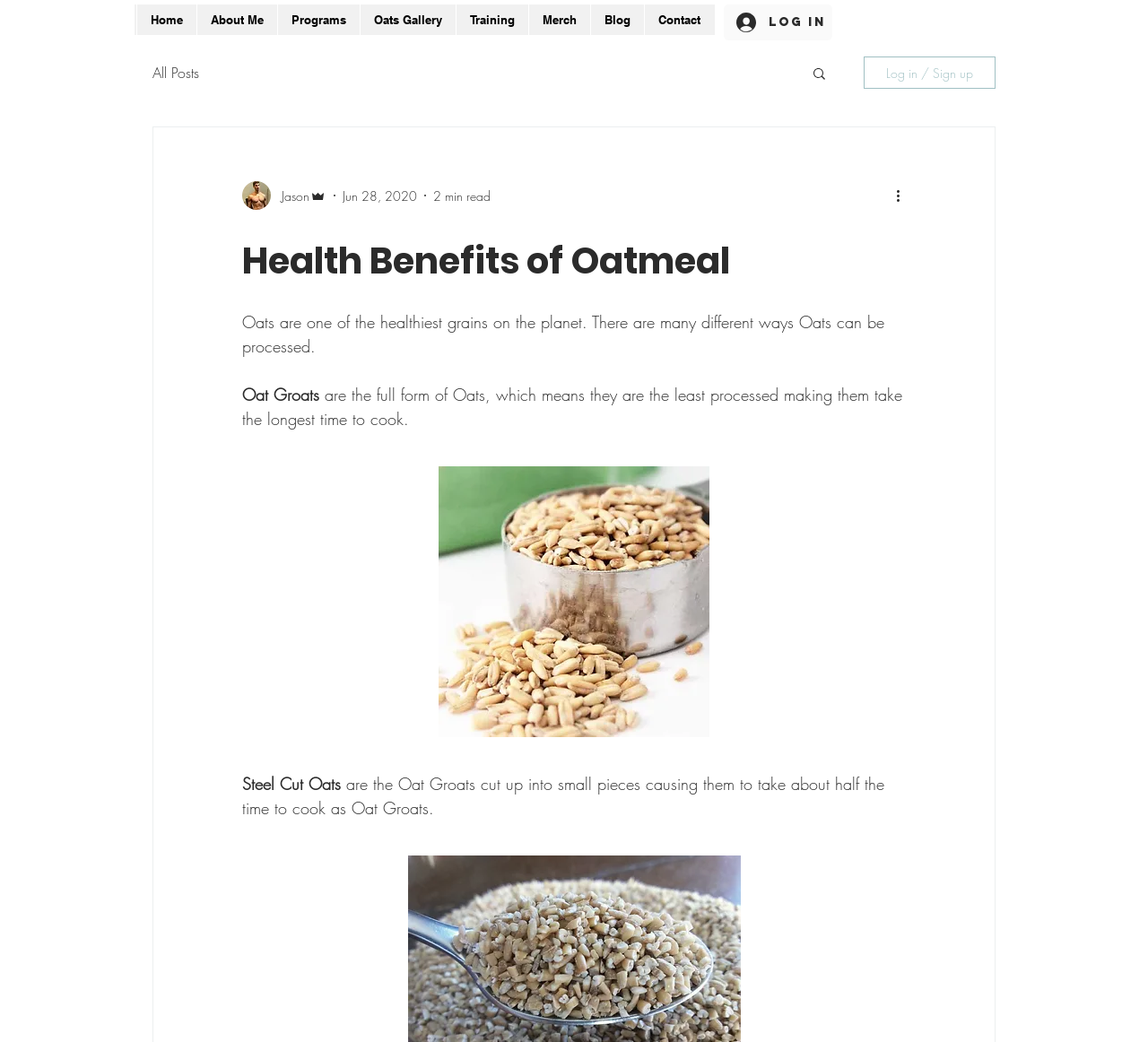Identify the bounding box coordinates for the UI element that matches this description: "Log in / Sign up".

[0.752, 0.054, 0.867, 0.085]